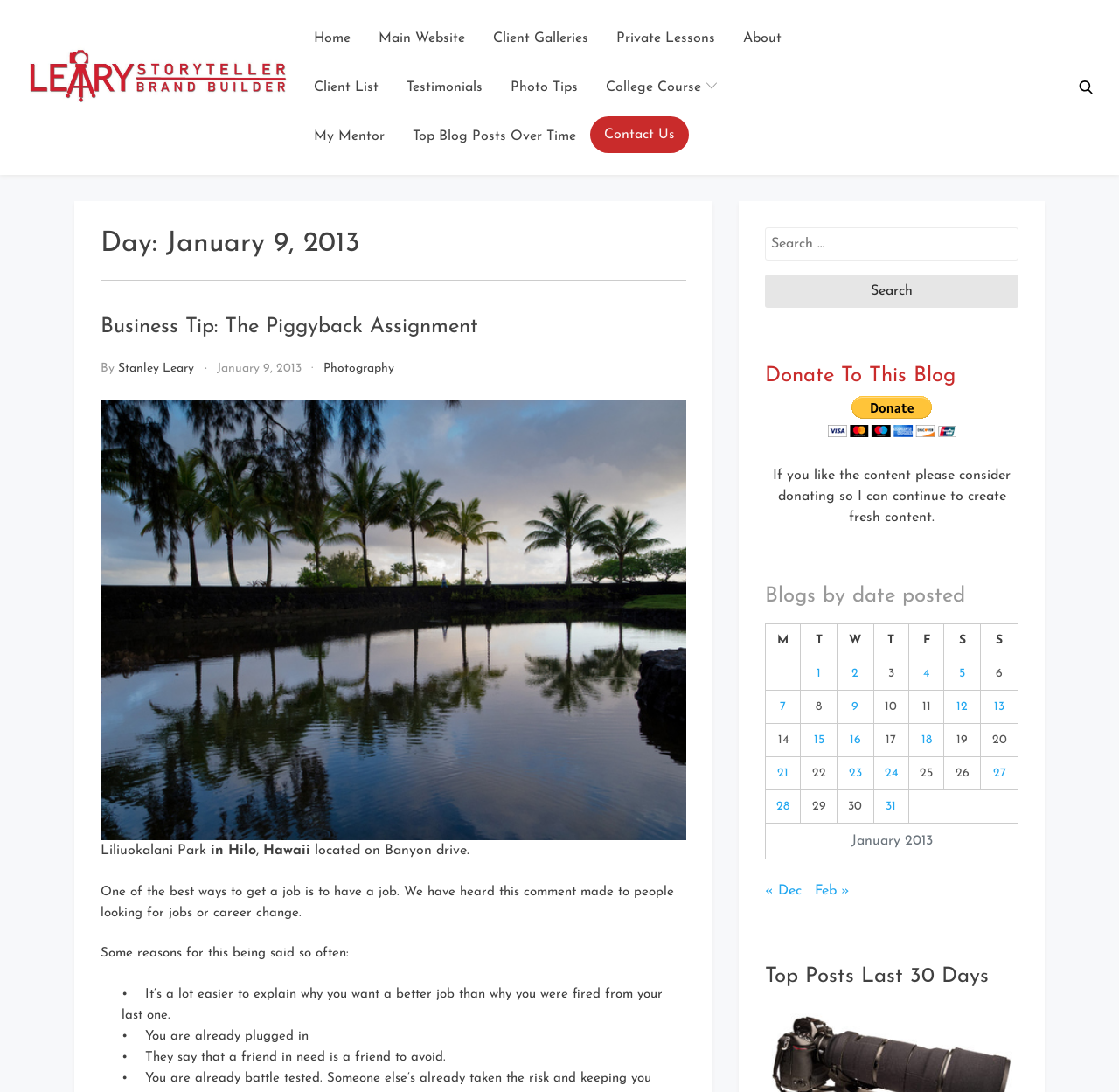Summarize the webpage with intricate details.

This webpage is a blog post titled "Storyteller" dated January 9, 2013. At the top, there is a heading with the title "Storyteller" and a link with the same text. Below it, there is an image with the alt text "Storyteller". 

To the right of the image, there are several links, including "Home", "Main Website", "Client Galleries", "Private Lessons", "About", "Client List", "Testimonials", "Photo Tips", "College Course", "My Mentor", "Top Blog Posts Over Time", and "Contact Us". 

Below these links, there is a search bar with a button labeled "Search". To the right of the search bar, there is a heading that reads "Day: January 9, 2013". Below this heading, there is a heading that reads "Business Tip: The Piggyback Assignment" with a link to the same title. 

The main content of the blog post starts with a paragraph discussing the importance of having a job while looking for a new one. This is followed by a blockquote with four points explaining why having a job is beneficial. 

Below the blockquote, there is a section with a heading "Donate To This Blog" and a button to donate with PayPal. There is also a paragraph encouraging readers to donate to support the creation of fresh content. 

Further down, there is a section with a heading "Blogs by date posted" and a table showing the blog posts published in January 2013. The table has columns for each day of the week, and each row represents a day with links to the corresponding blog posts.